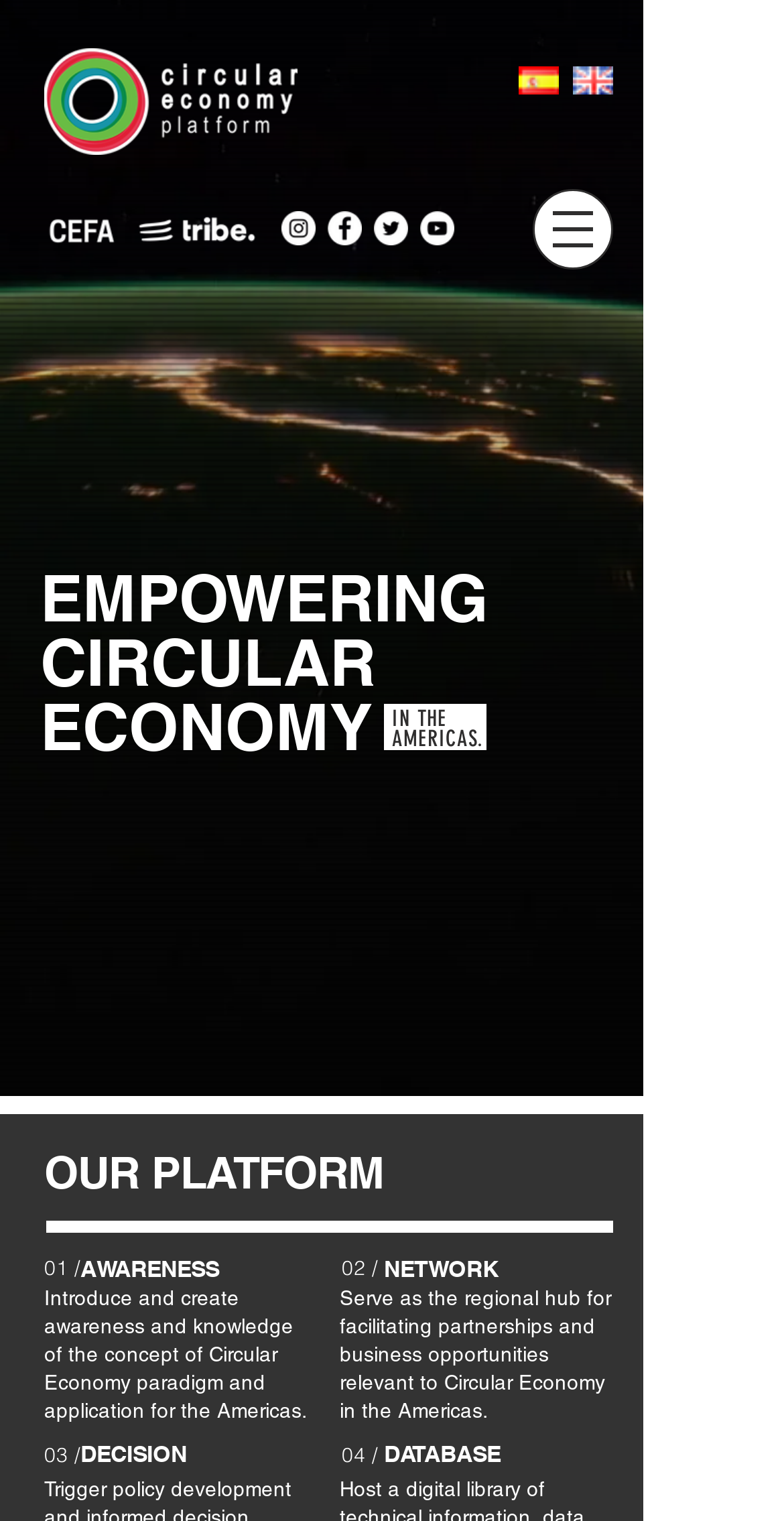Identify the bounding box coordinates of the region that needs to be clicked to carry out this instruction: "Explore the OUR PLATFORM section". Provide these coordinates as four float numbers ranging from 0 to 1, i.e., [left, top, right, bottom].

[0.056, 0.755, 0.774, 0.787]